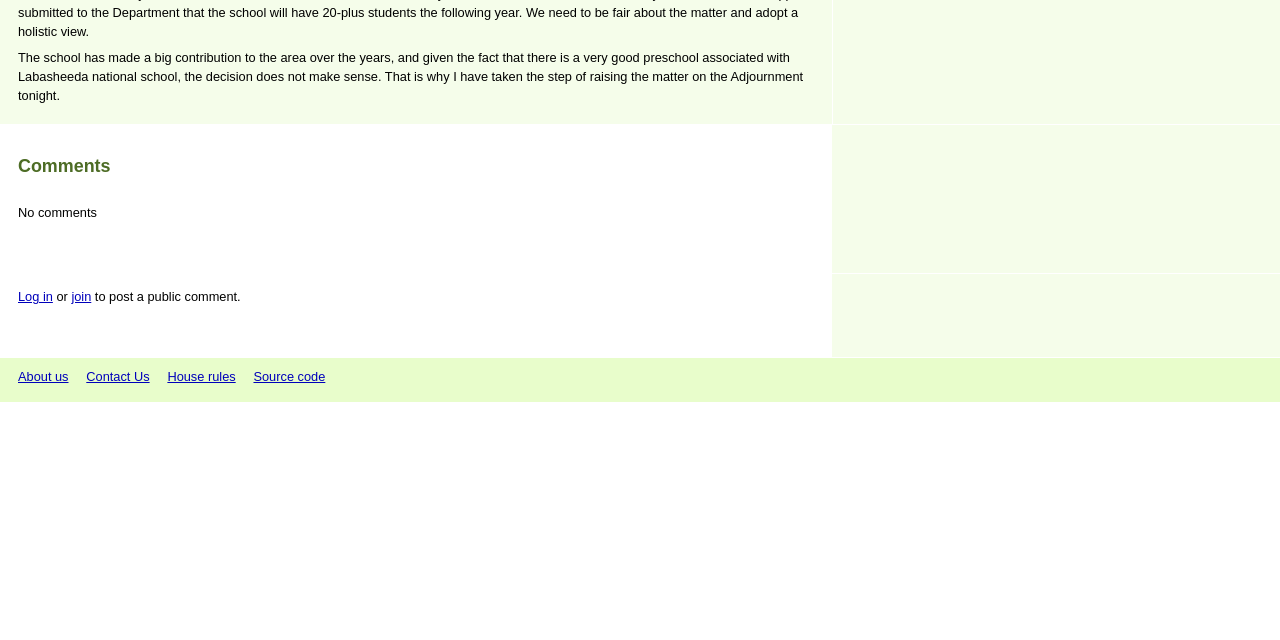For the given element description About us, determine the bounding box coordinates of the UI element. The coordinates should follow the format (top-left x, top-left y, bottom-right x, bottom-right y) and be within the range of 0 to 1.

[0.014, 0.577, 0.054, 0.6]